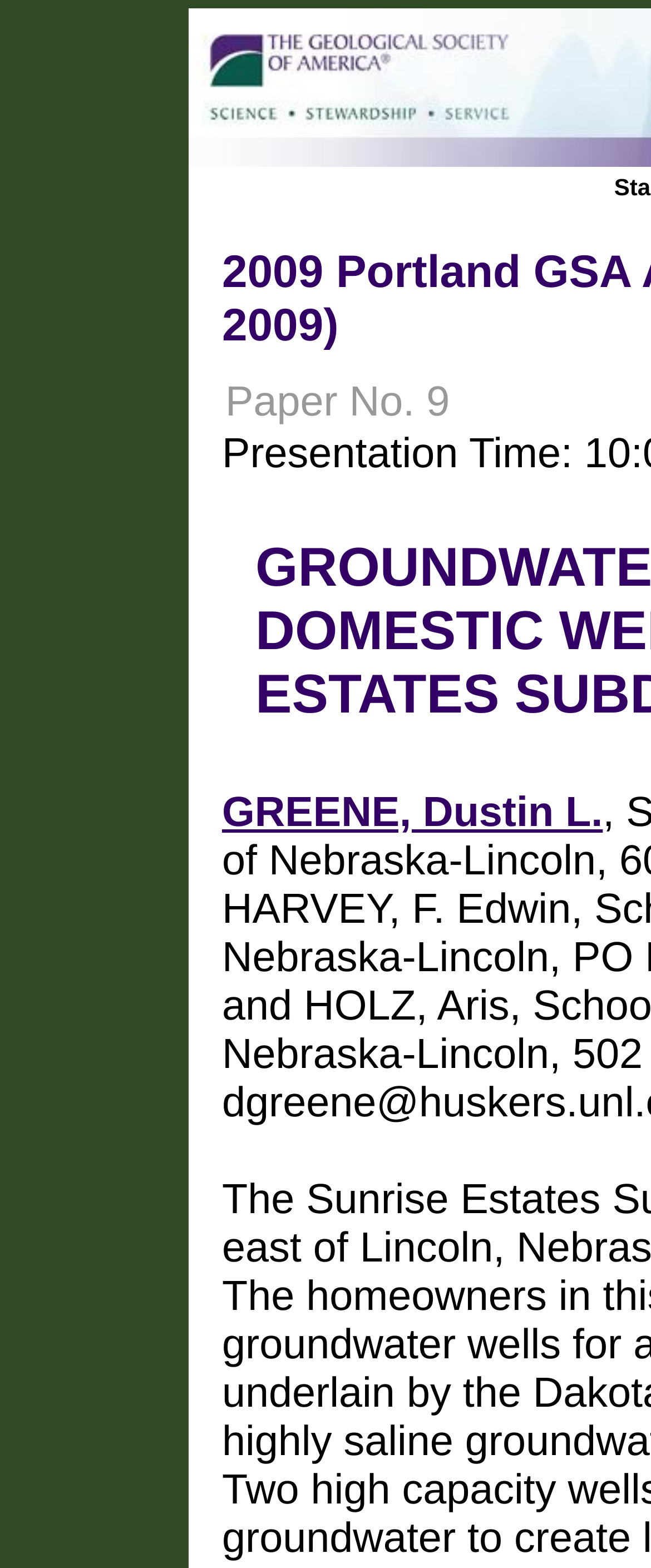Locate the bounding box of the UI element defined by this description: "GREENE, Dustin L.". The coordinates should be given as four float numbers between 0 and 1, formatted as [left, top, right, bottom].

[0.341, 0.504, 0.926, 0.533]